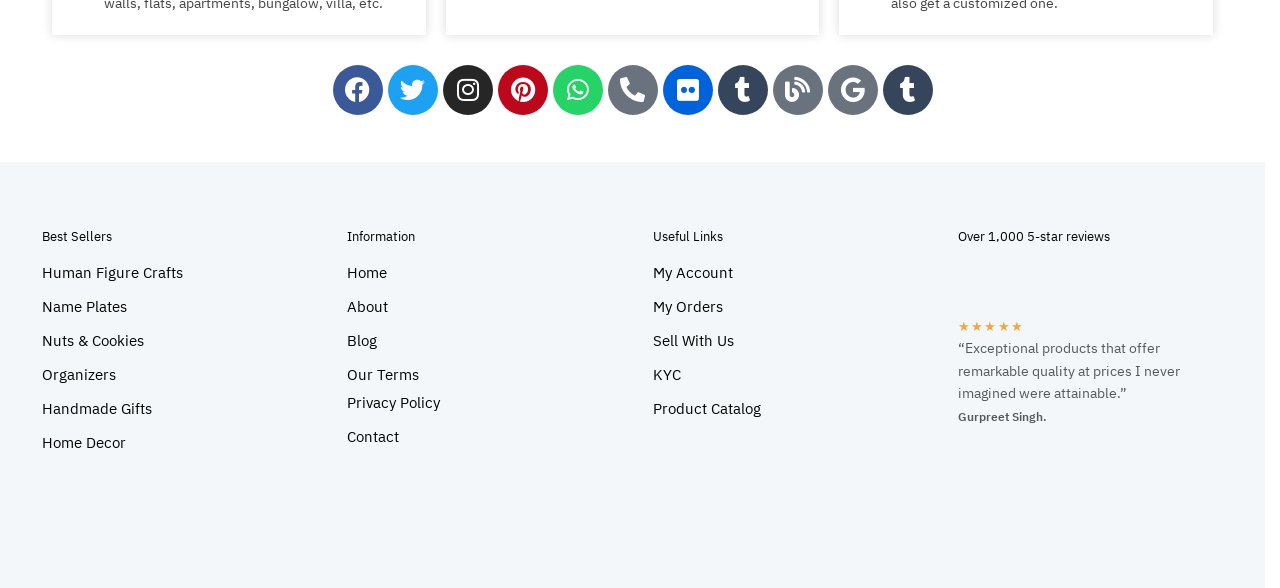Locate the bounding box coordinates of the element you need to click to accomplish the task described by this instruction: "Click on the Facebook link".

[0.26, 0.102, 0.299, 0.187]